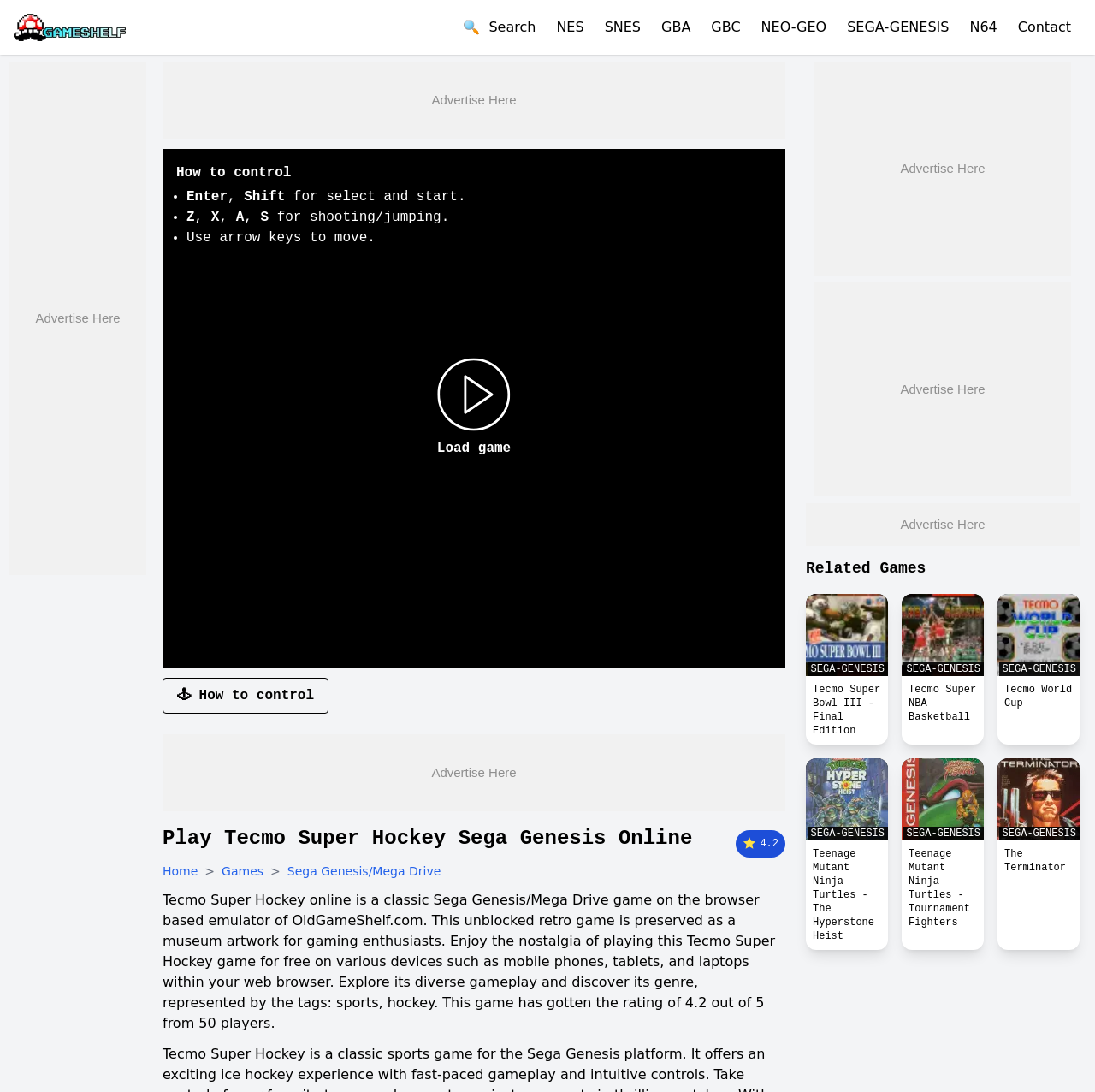Please find the bounding box coordinates of the element that must be clicked to perform the given instruction: "View the 'Casino' category". The coordinates should be four float numbers from 0 to 1, i.e., [left, top, right, bottom].

None